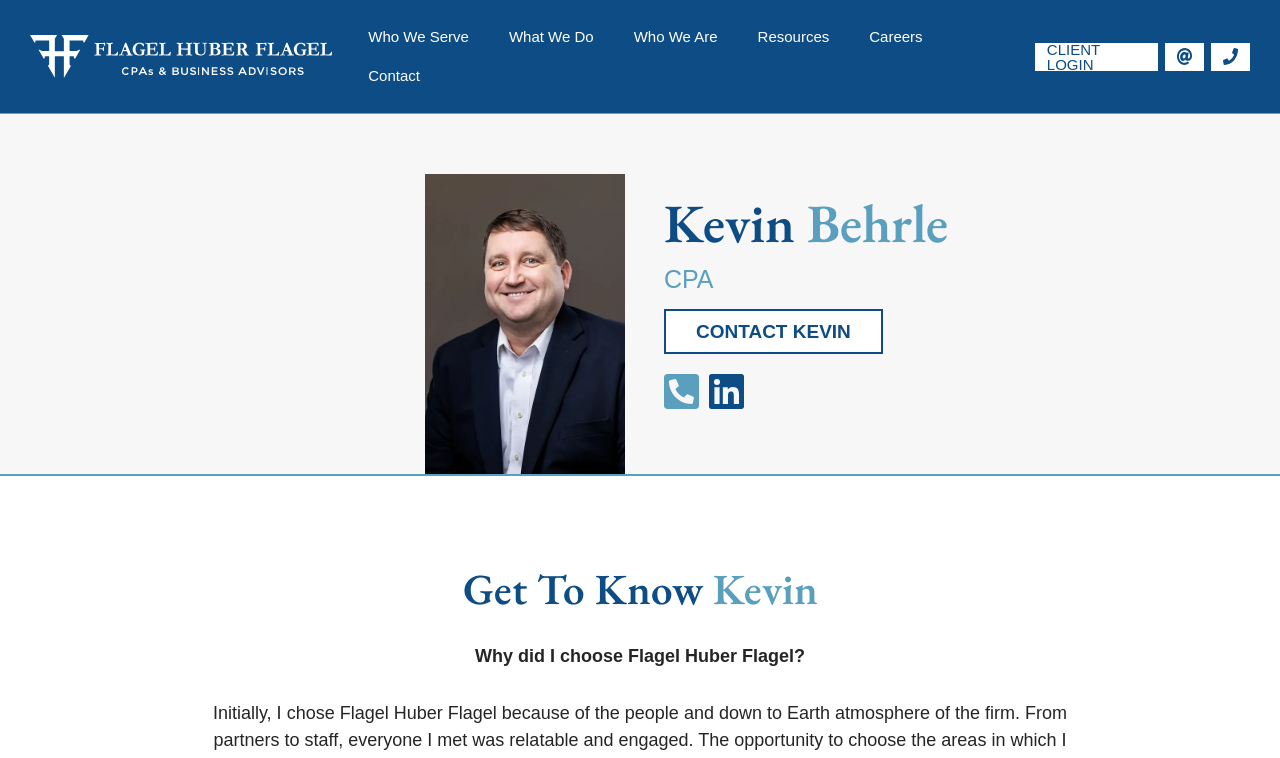Provide a single word or phrase to answer the given question: 
What is the topic of the text below Kevin Behrle's photo?

Why Kevin chose Flagel Huber Flagel